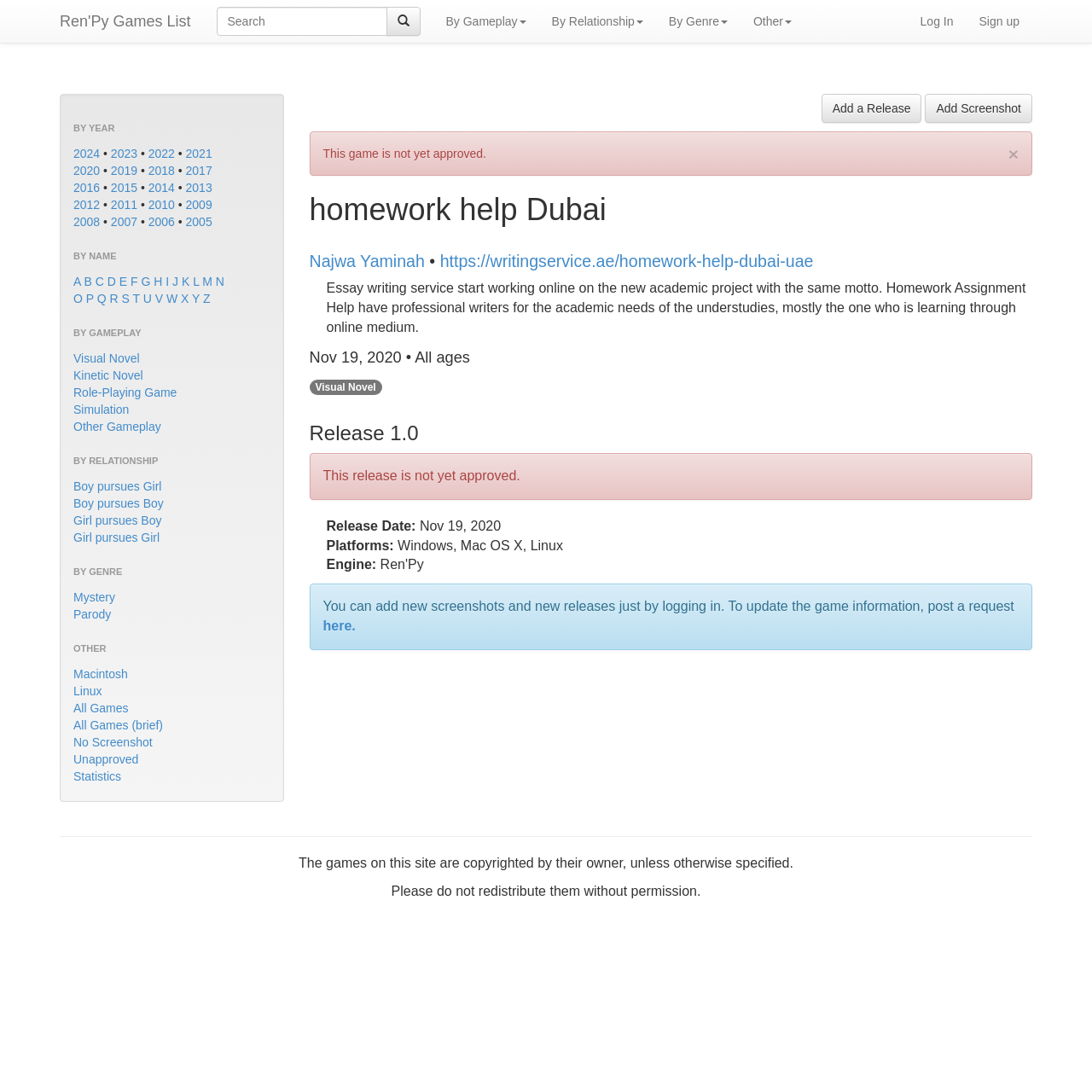Please find the bounding box coordinates in the format (top-left x, top-left y, bottom-right x, bottom-right y) for the given element description. Ensure the coordinates are floating point numbers between 0 and 1. Description: By Relationship

[0.493, 0.0, 0.601, 0.039]